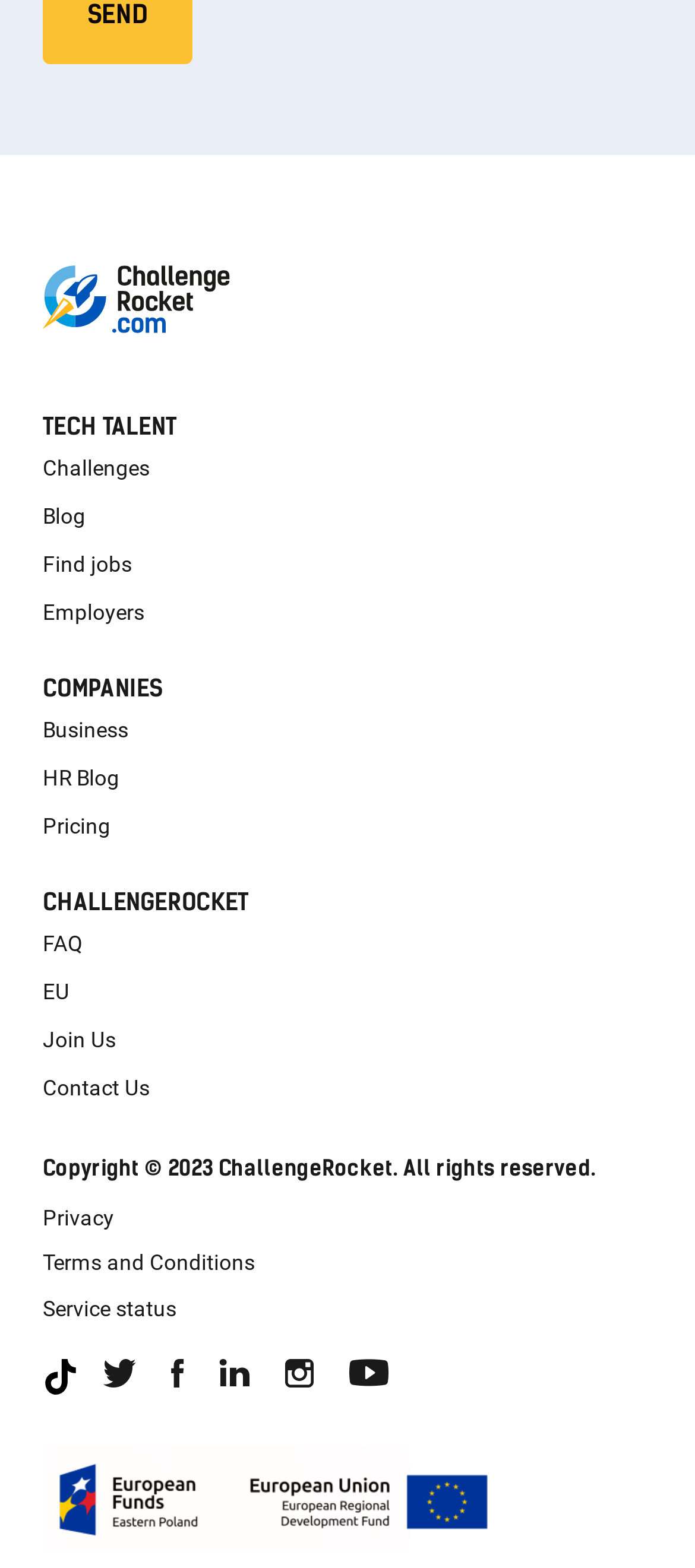Given the content of the image, can you provide a detailed answer to the question?
What is the last link in the bottom section?

The last link in the bottom section of the webpage is 'Service status', which is located below the links to 'Privacy', 'Terms and Conditions', and other resources.